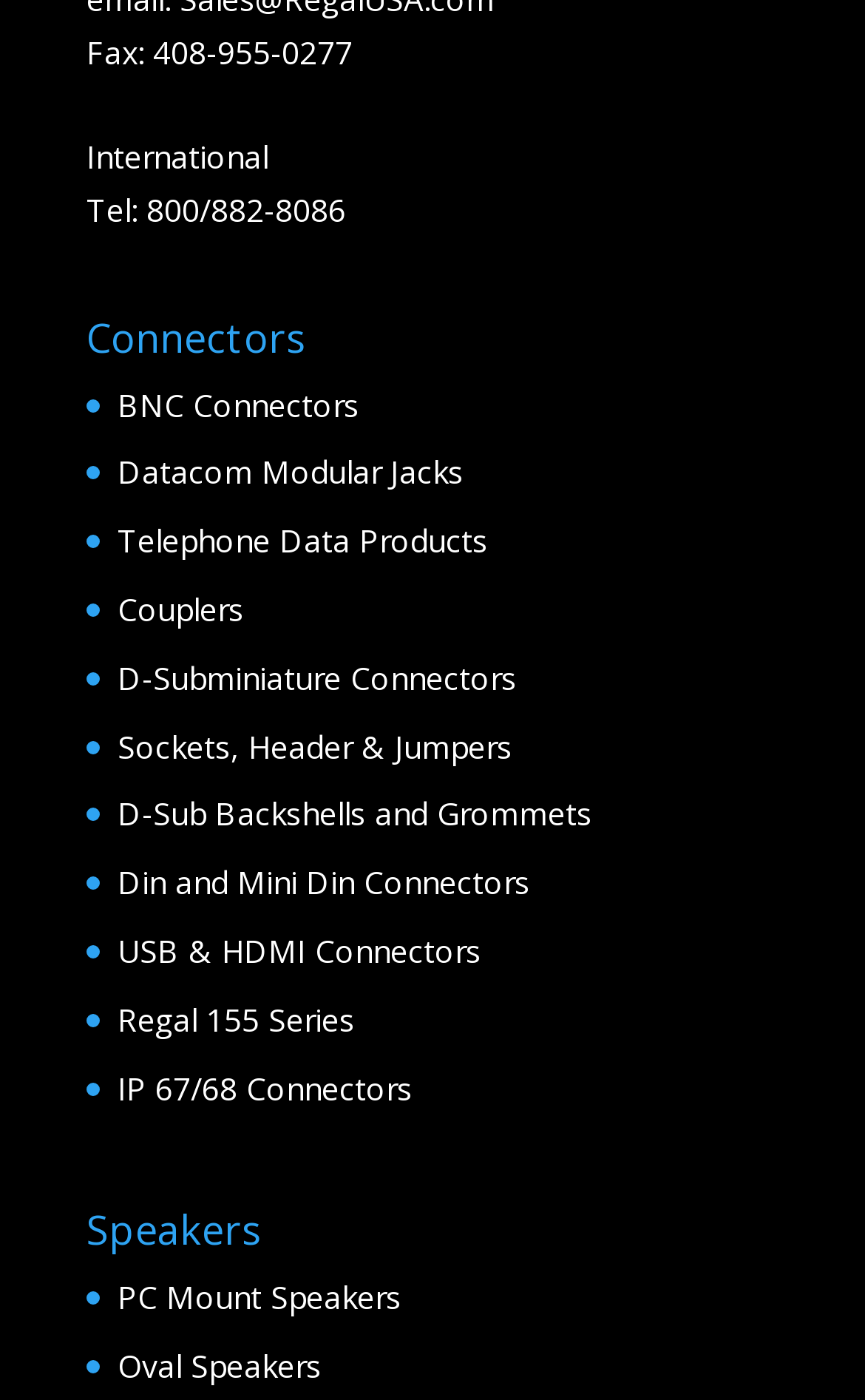What is the phone number for international calls?
Based on the image, answer the question with a single word or brief phrase.

800/882-8086